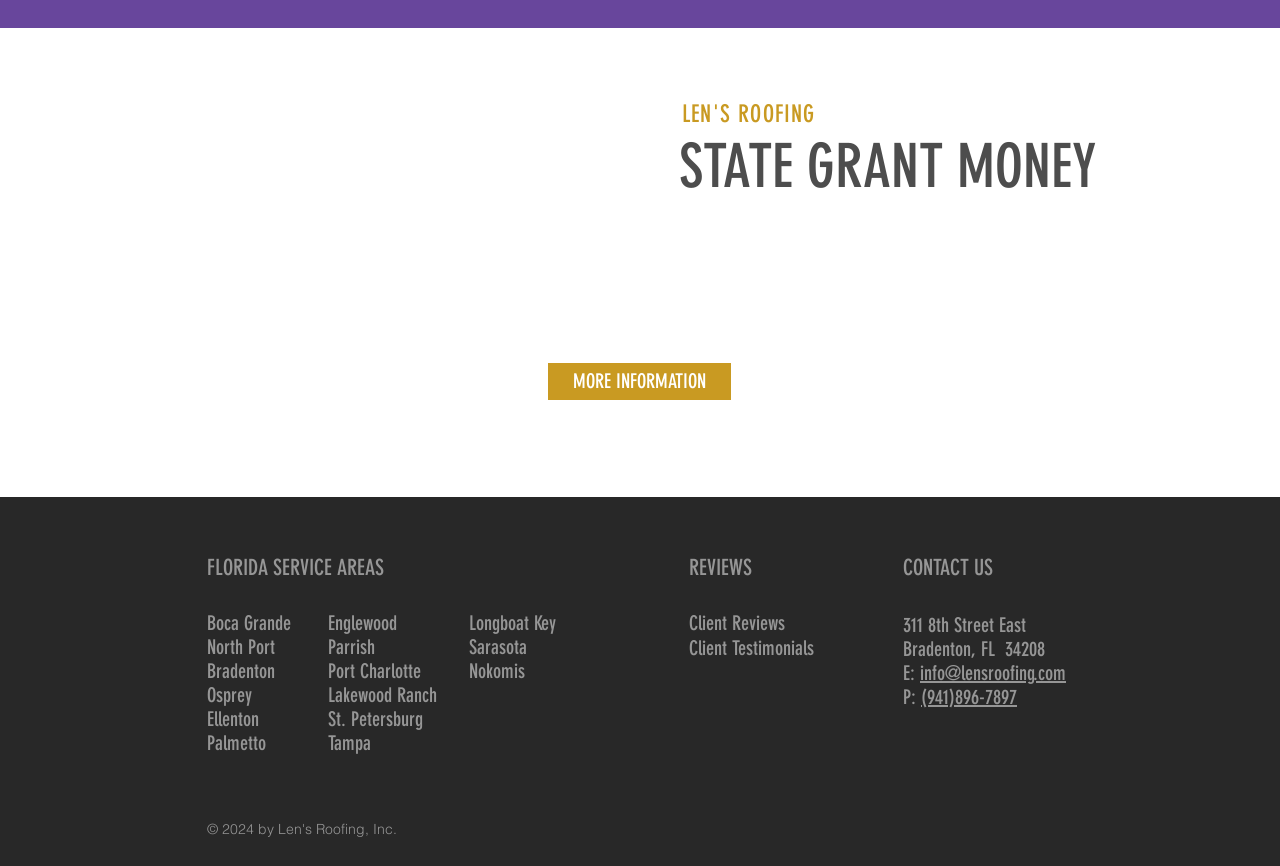Determine the bounding box coordinates of the region I should click to achieve the following instruction: "Contact us". Ensure the bounding box coordinates are four float numbers between 0 and 1, i.e., [left, top, right, bottom].

[0.818, 0.602, 0.852, 0.65]